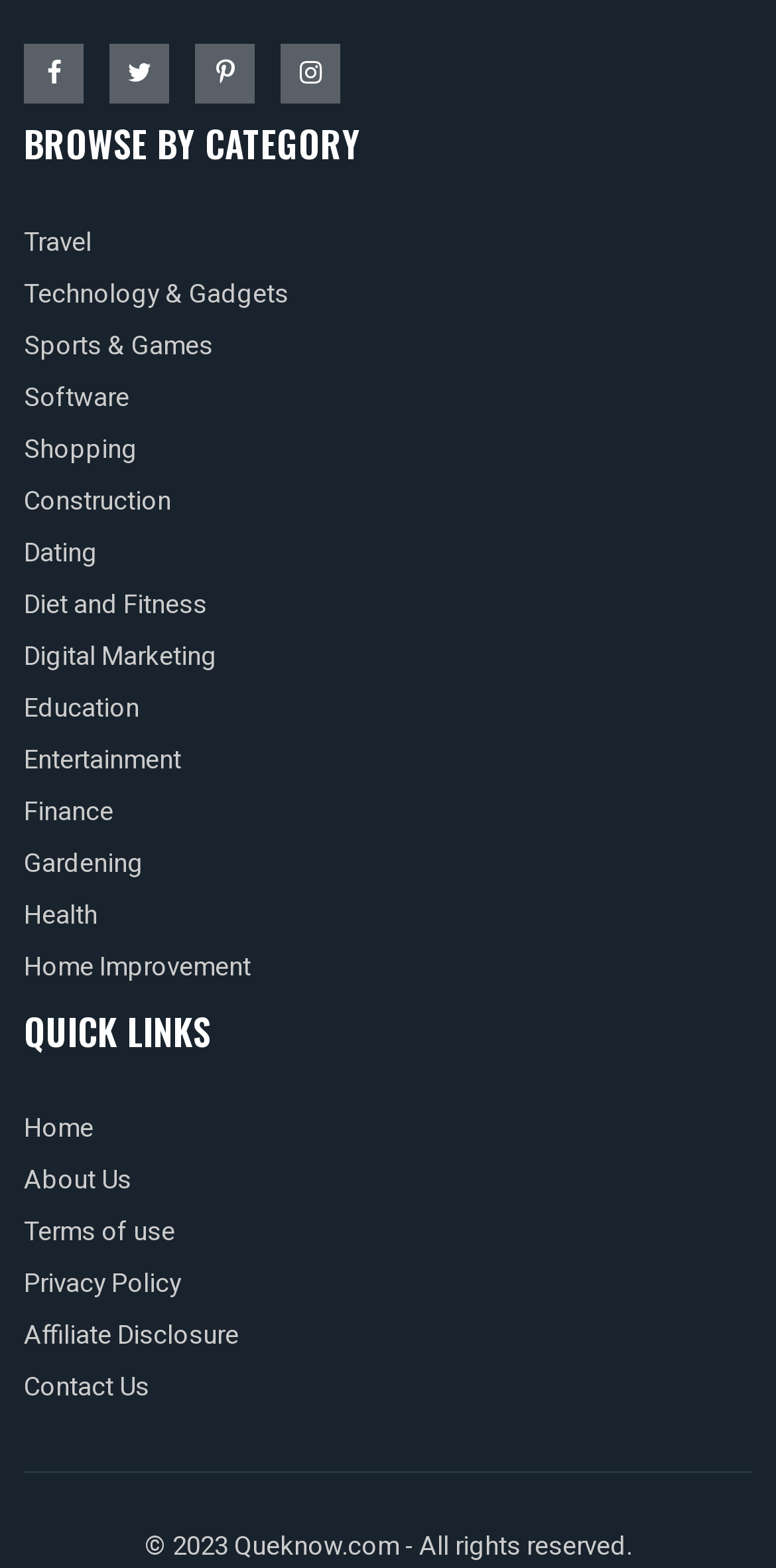Can you pinpoint the bounding box coordinates for the clickable element required for this instruction: "Browse by category"? The coordinates should be four float numbers between 0 and 1, i.e., [left, top, right, bottom].

[0.031, 0.079, 0.969, 0.106]